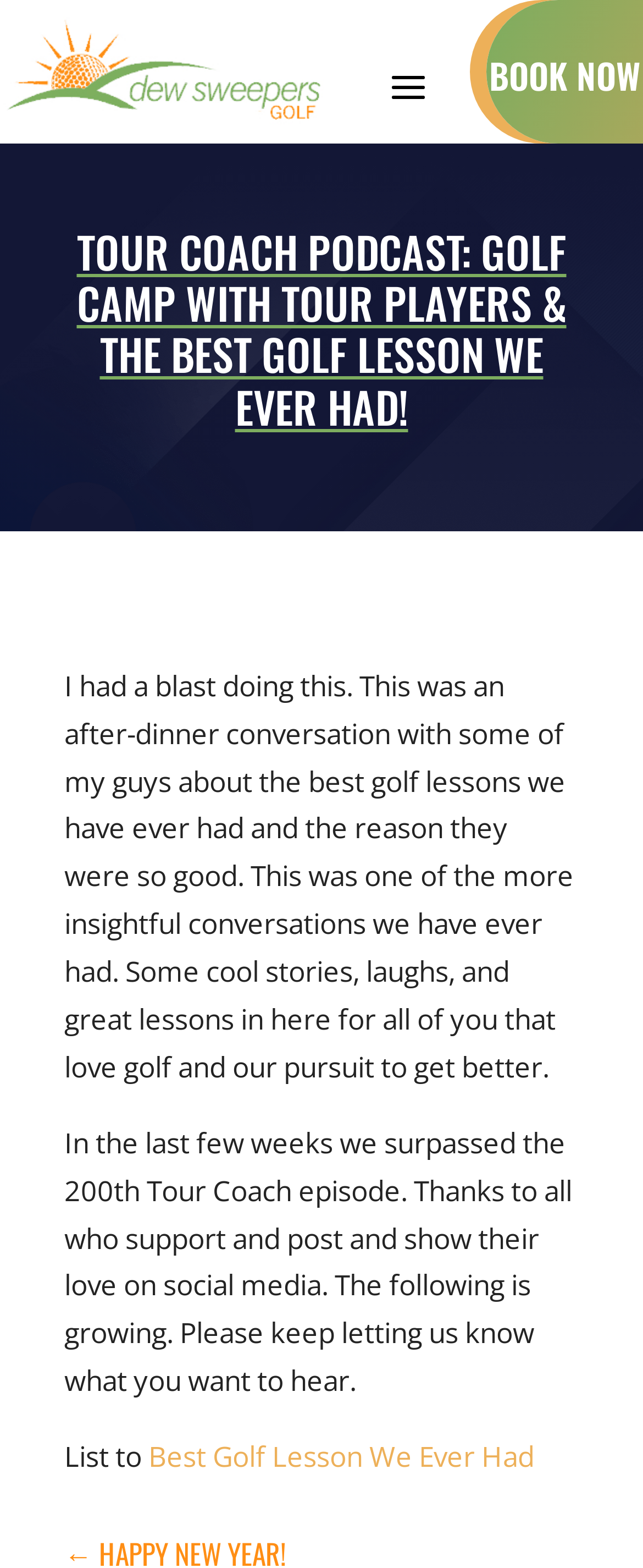Answer succinctly with a single word or phrase:
What is the topic of the conversation in the podcast?

Best golf lessons